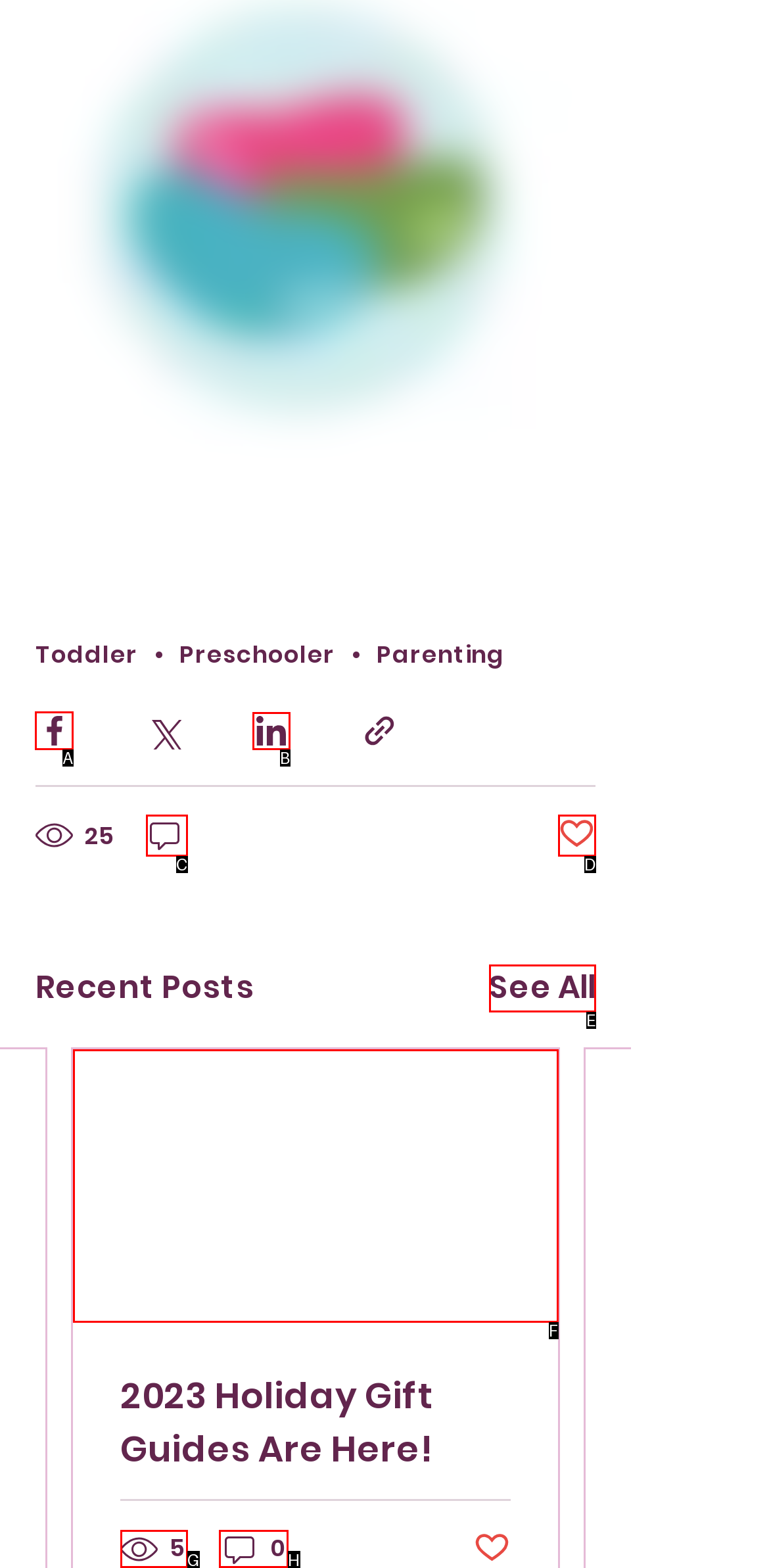Tell me which one HTML element I should click to complete the following task: Share via Facebook Answer with the option's letter from the given choices directly.

A